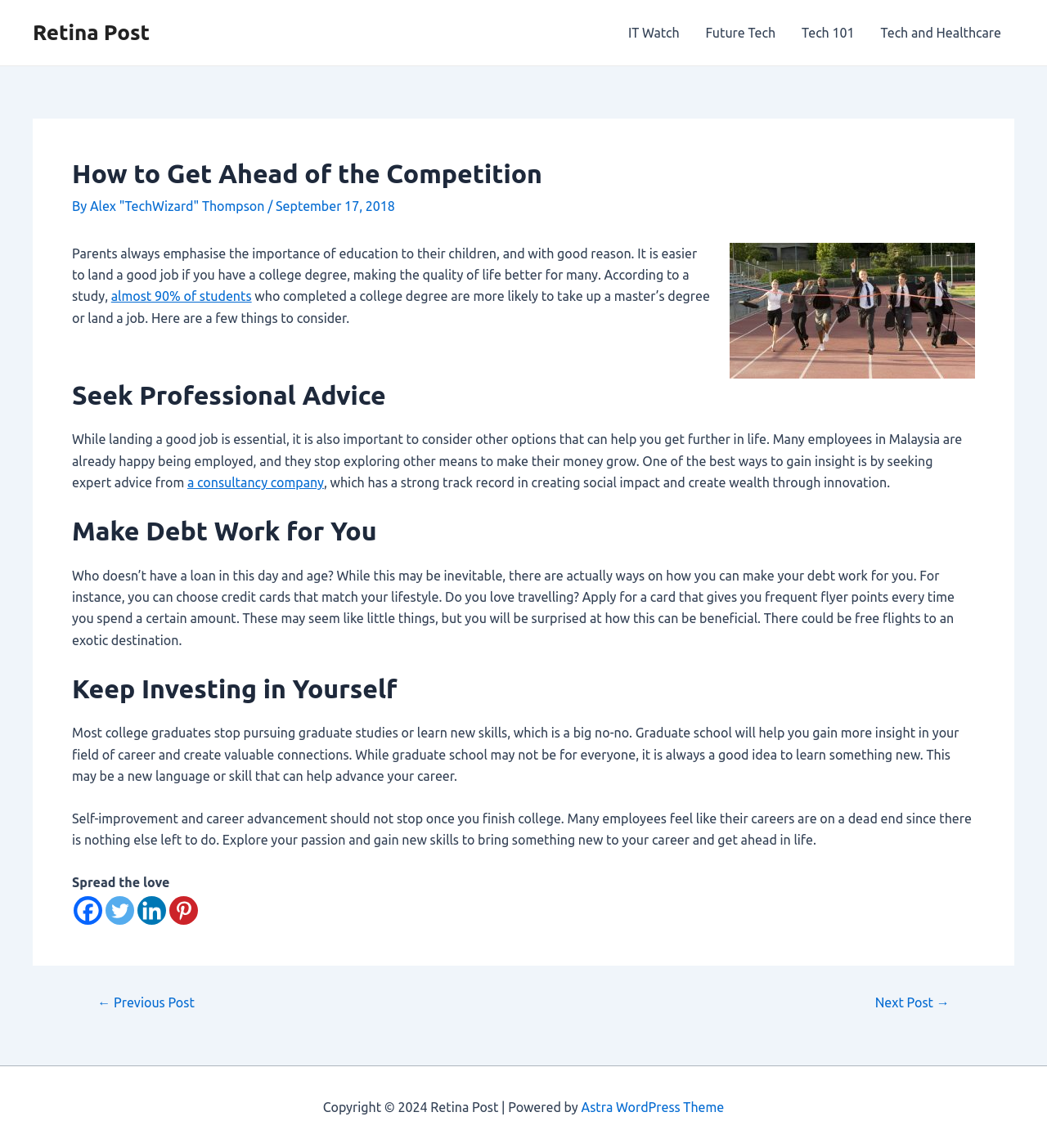Identify the bounding box coordinates of the element to click to follow this instruction: 'Visit the 'IT Watch' page'. Ensure the coordinates are four float values between 0 and 1, provided as [left, top, right, bottom].

[0.587, 0.0, 0.661, 0.057]